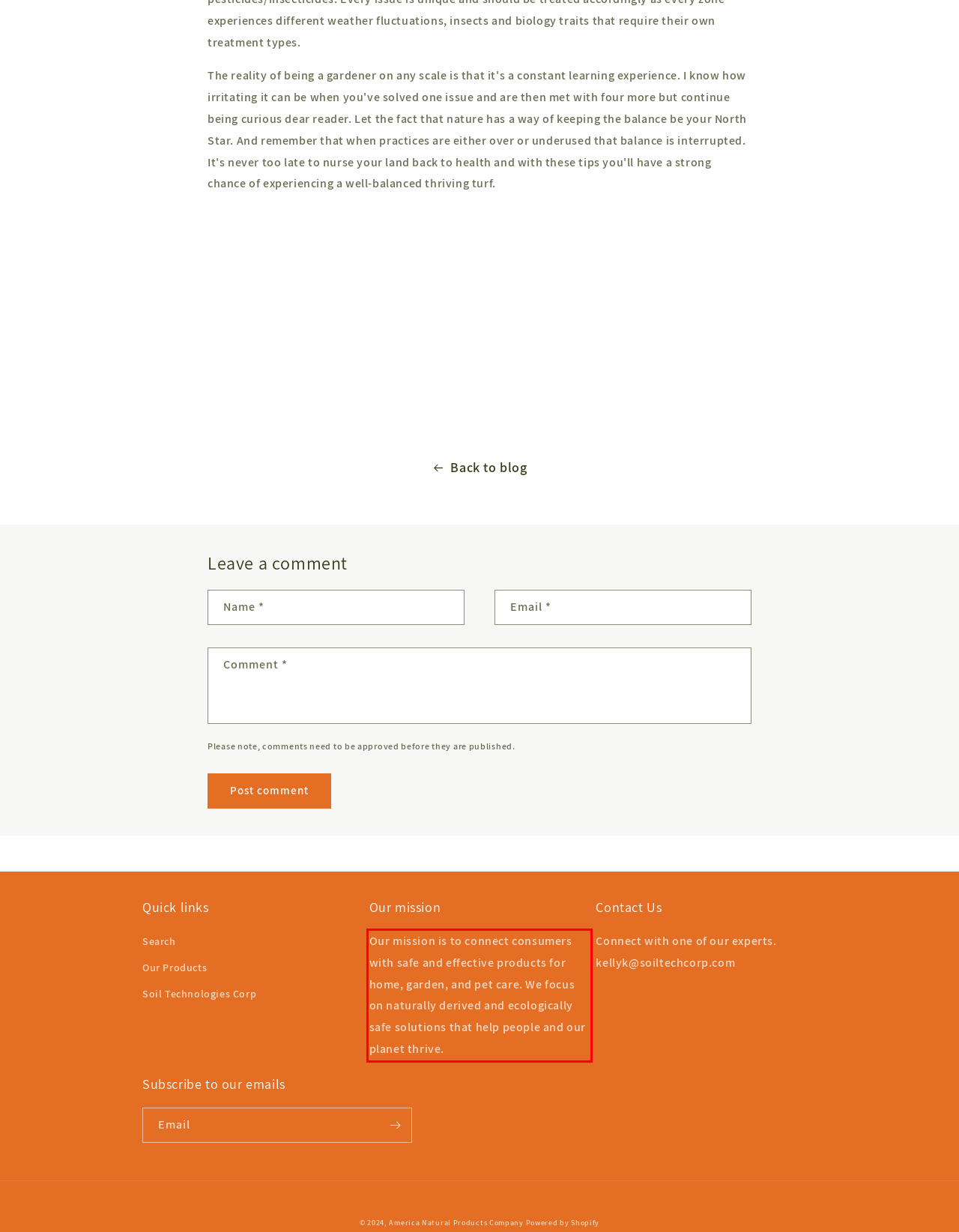Within the screenshot of the webpage, locate the red bounding box and use OCR to identify and provide the text content inside it.

Our mission is to connect consumers with safe and effective products for home, garden, and pet care. We focus on naturally derived and ecologically safe solutions that help people and our planet thrive.